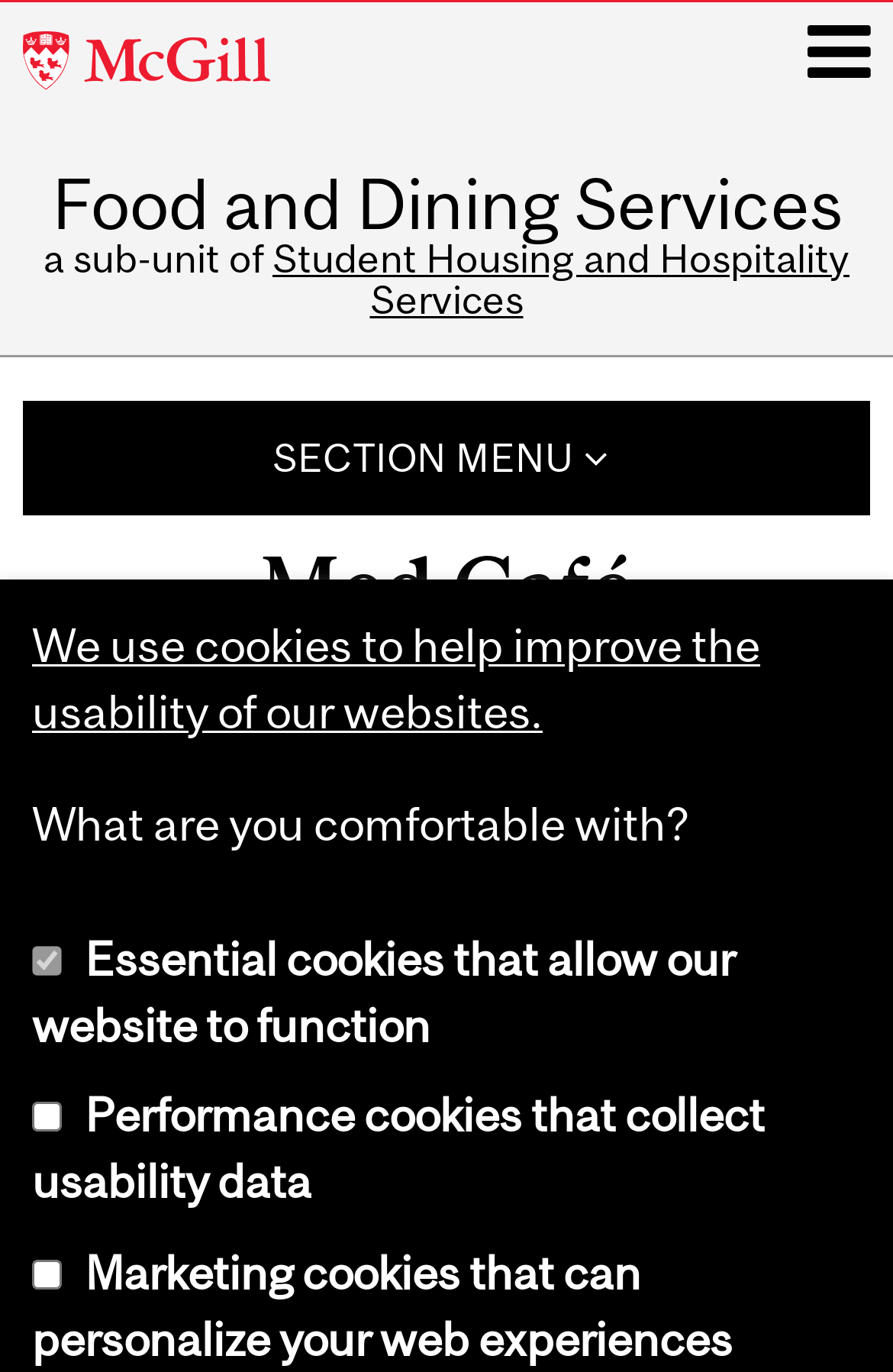What is the main feature of the hot buffet menu?
Provide a detailed answer to the question, using the image to inform your response.

The webpage states that the hot buffet menu is freshly prepared daily, which suggests that the main feature of the hot buffet menu is its daily preparation.